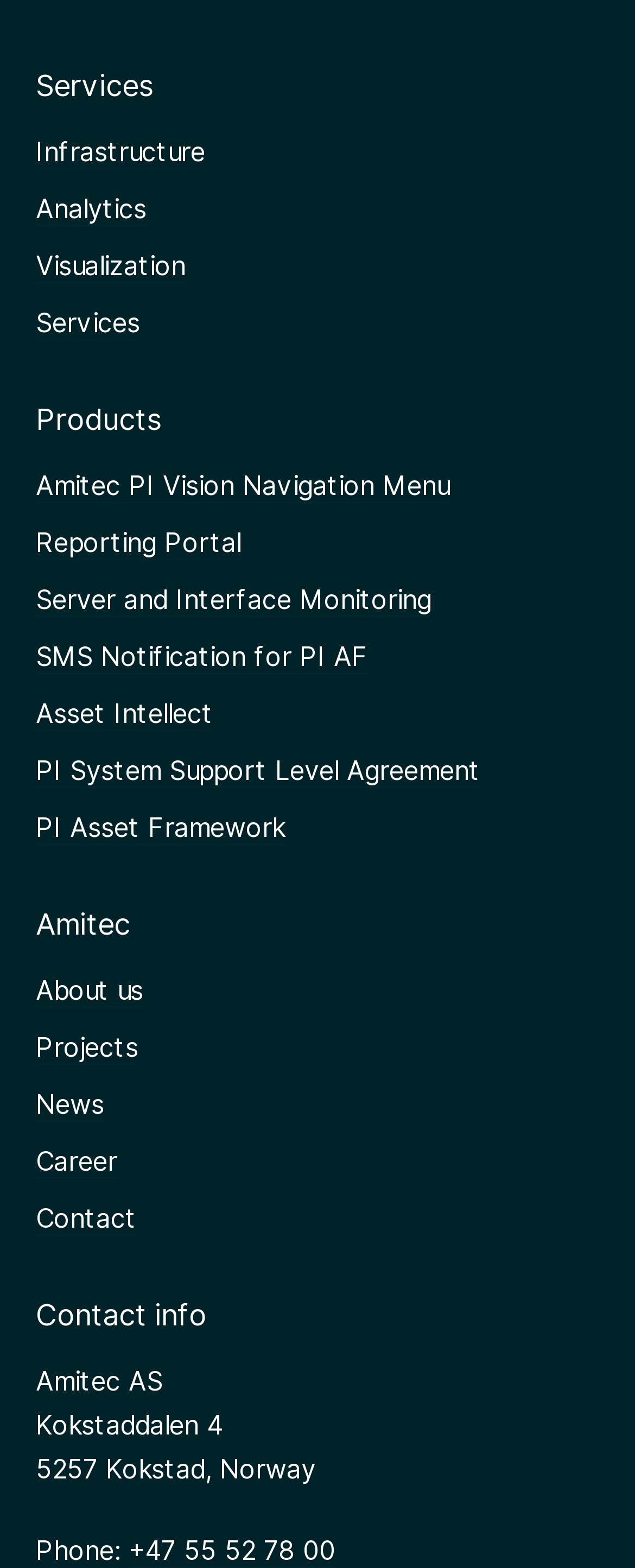Give a short answer to this question using one word or a phrase:
How many sections are there?

3